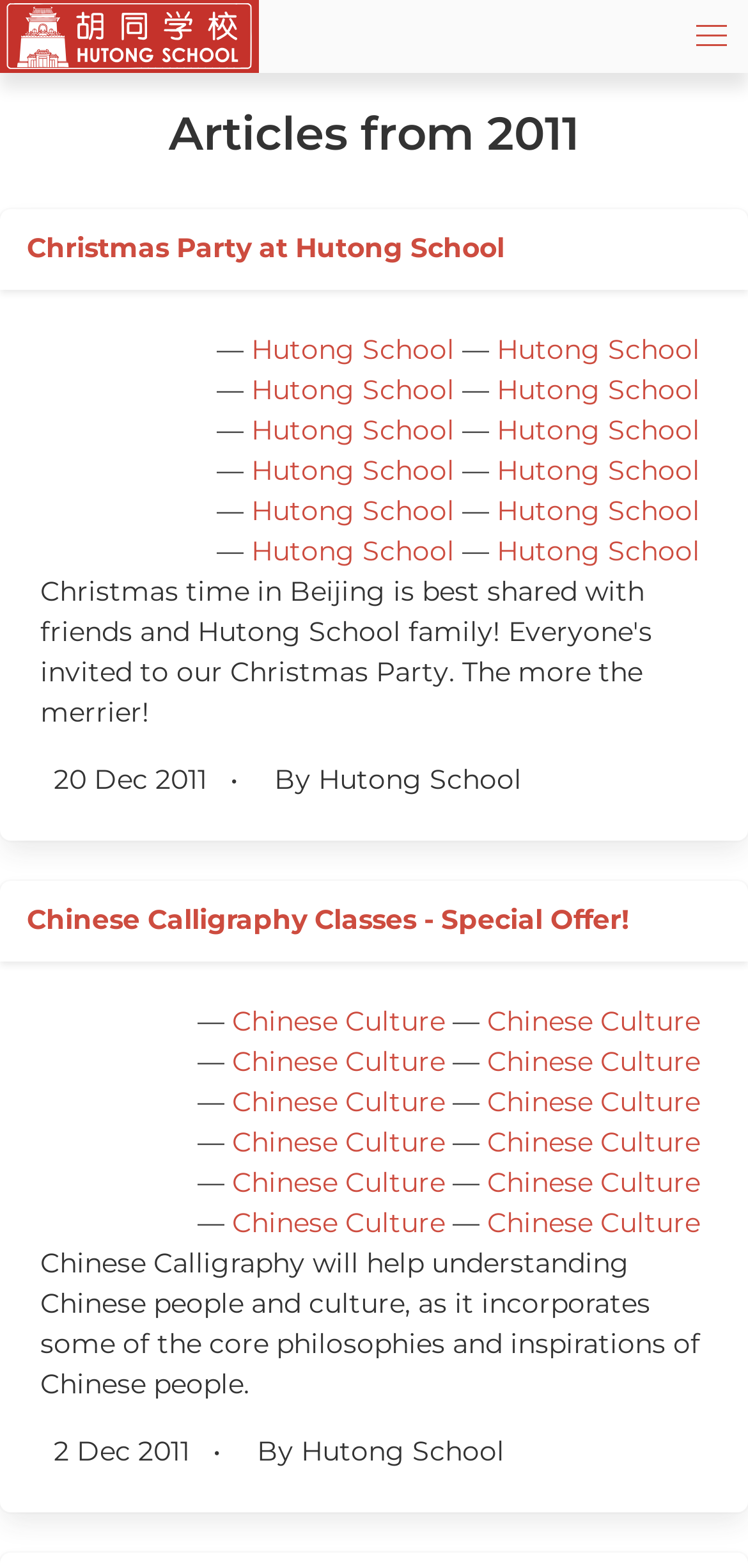Could you provide the bounding box coordinates for the portion of the screen to click to complete this instruction: "Explore the product category of Flanges"?

None